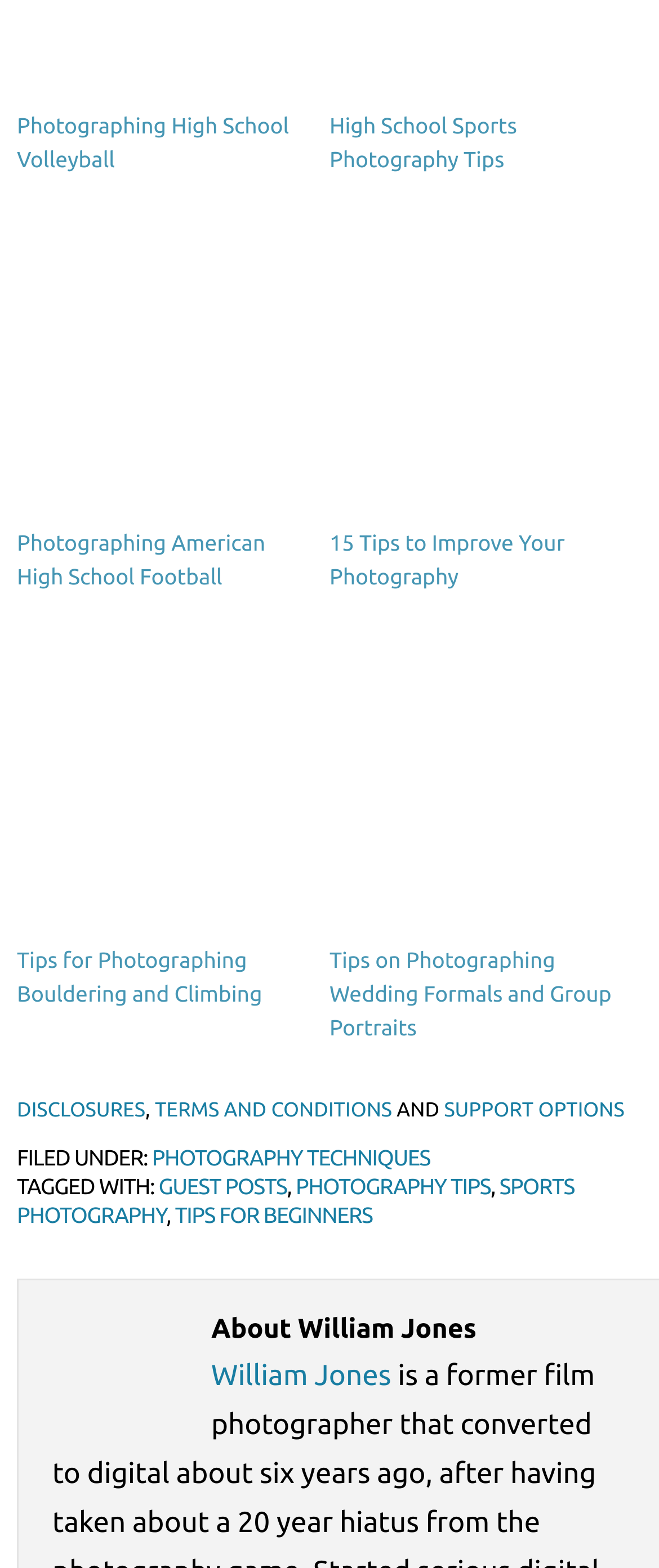Please provide the bounding box coordinate of the region that matches the element description: Photography Tips. Coordinates should be in the format (top-left x, top-left y, bottom-right x, bottom-right y) and all values should be between 0 and 1.

[0.449, 0.75, 0.744, 0.765]